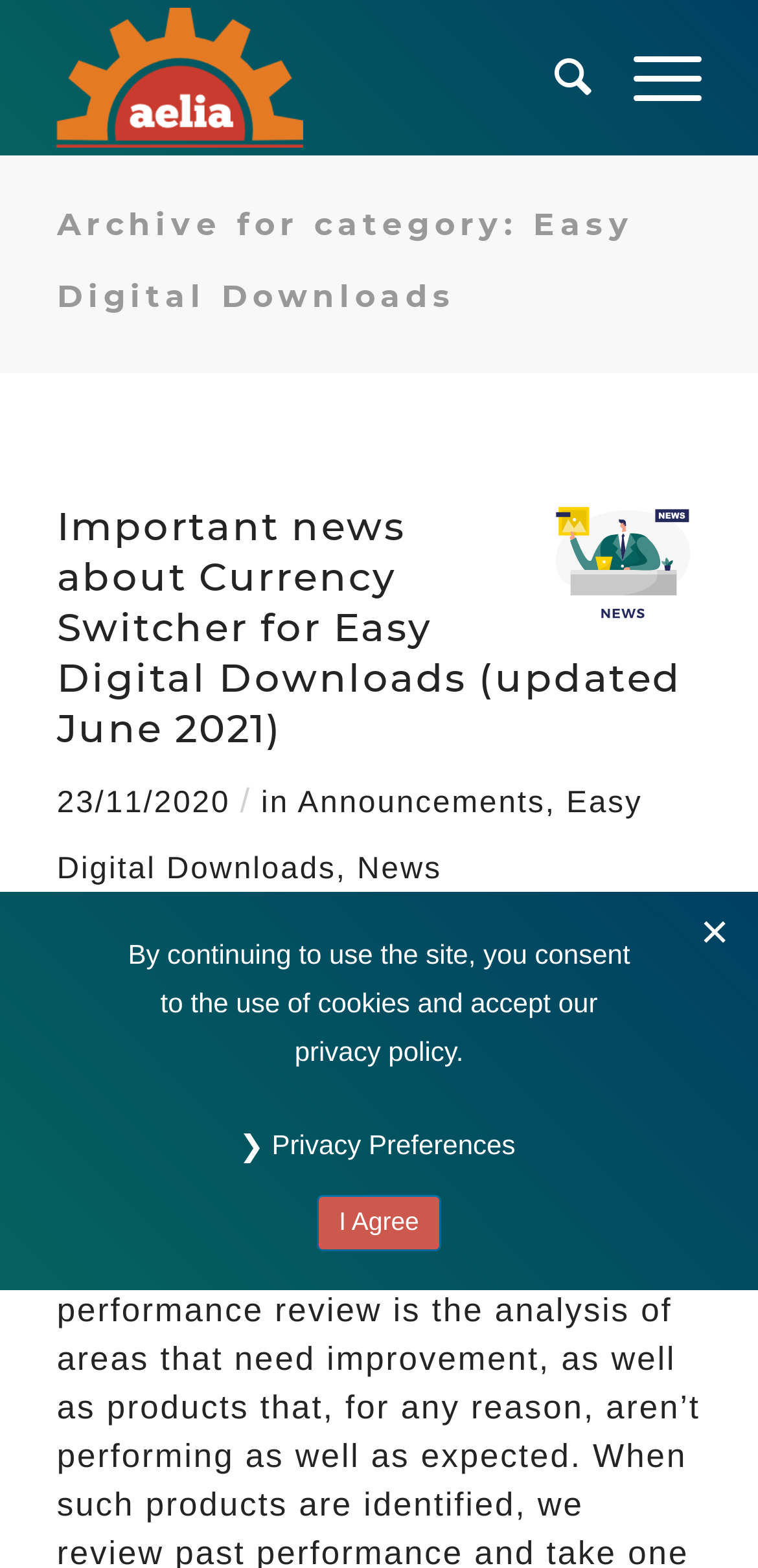Locate the primary heading on the webpage and return its text.

Archive for category: Easy Digital Downloads